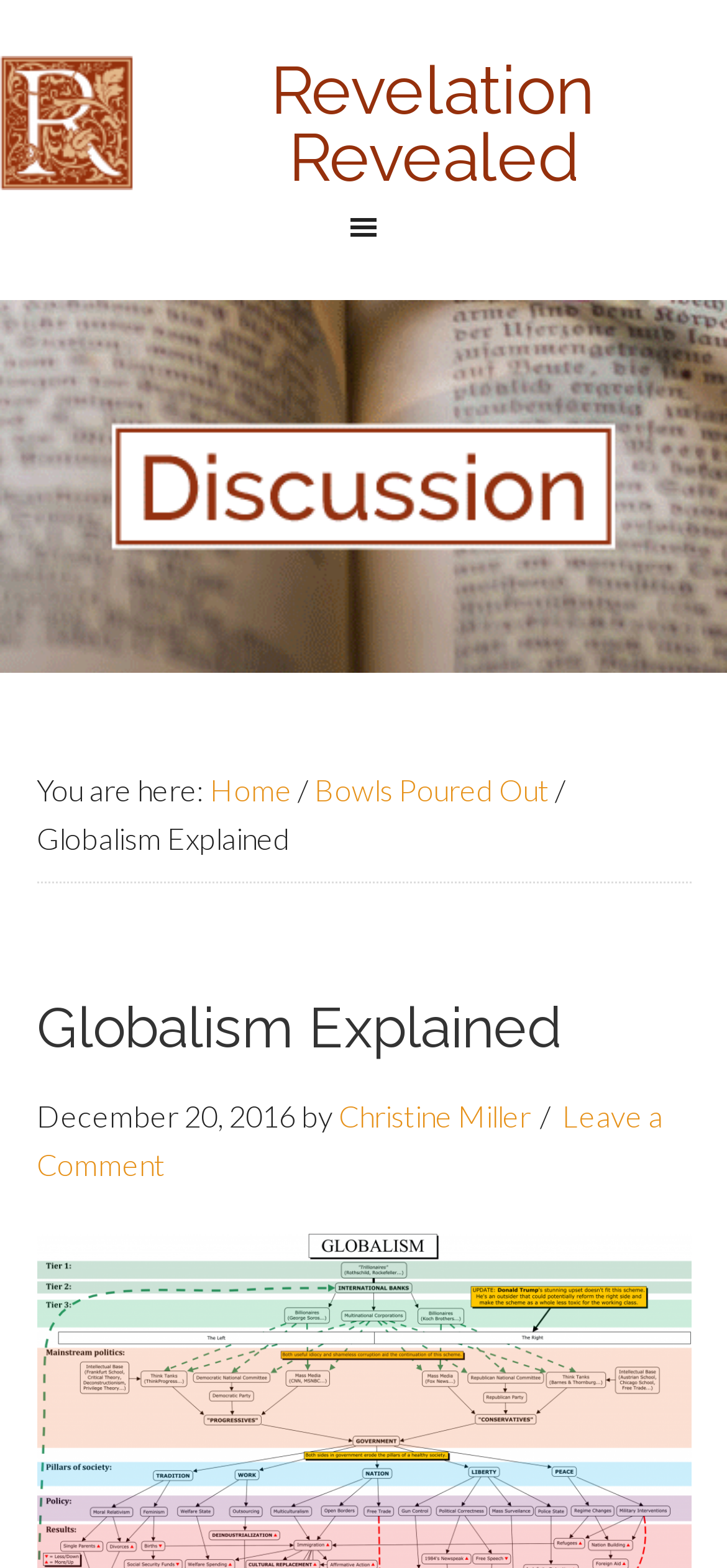What is the current page?
Using the visual information, respond with a single word or phrase.

Globalism Explained